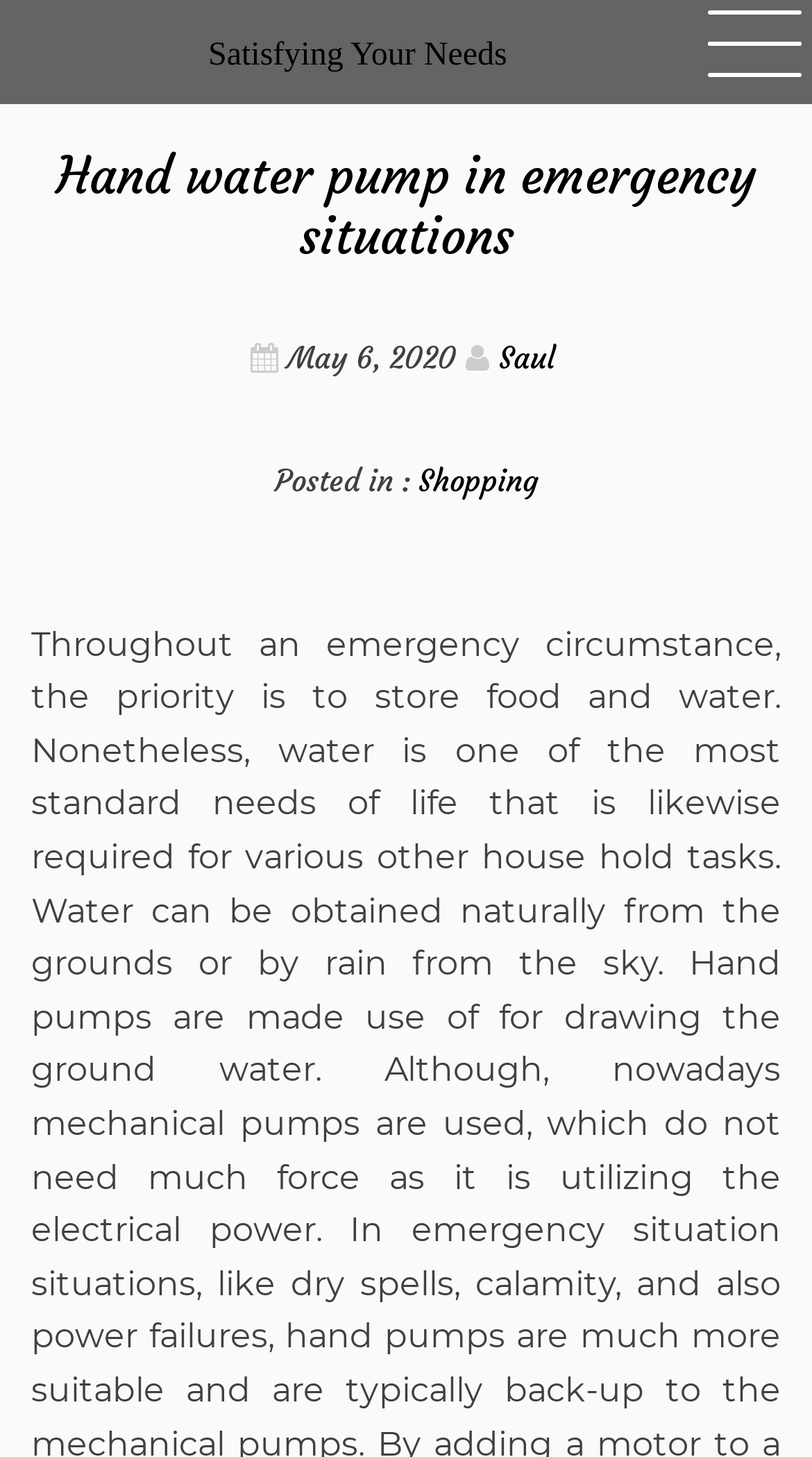Locate the UI element described by Karol Black All-stars (PL) and provide its bounding box coordinates. Use the format (top-left x, top-left y, bottom-right x, bottom-right y) with all values as floating point numbers between 0 and 1.

None